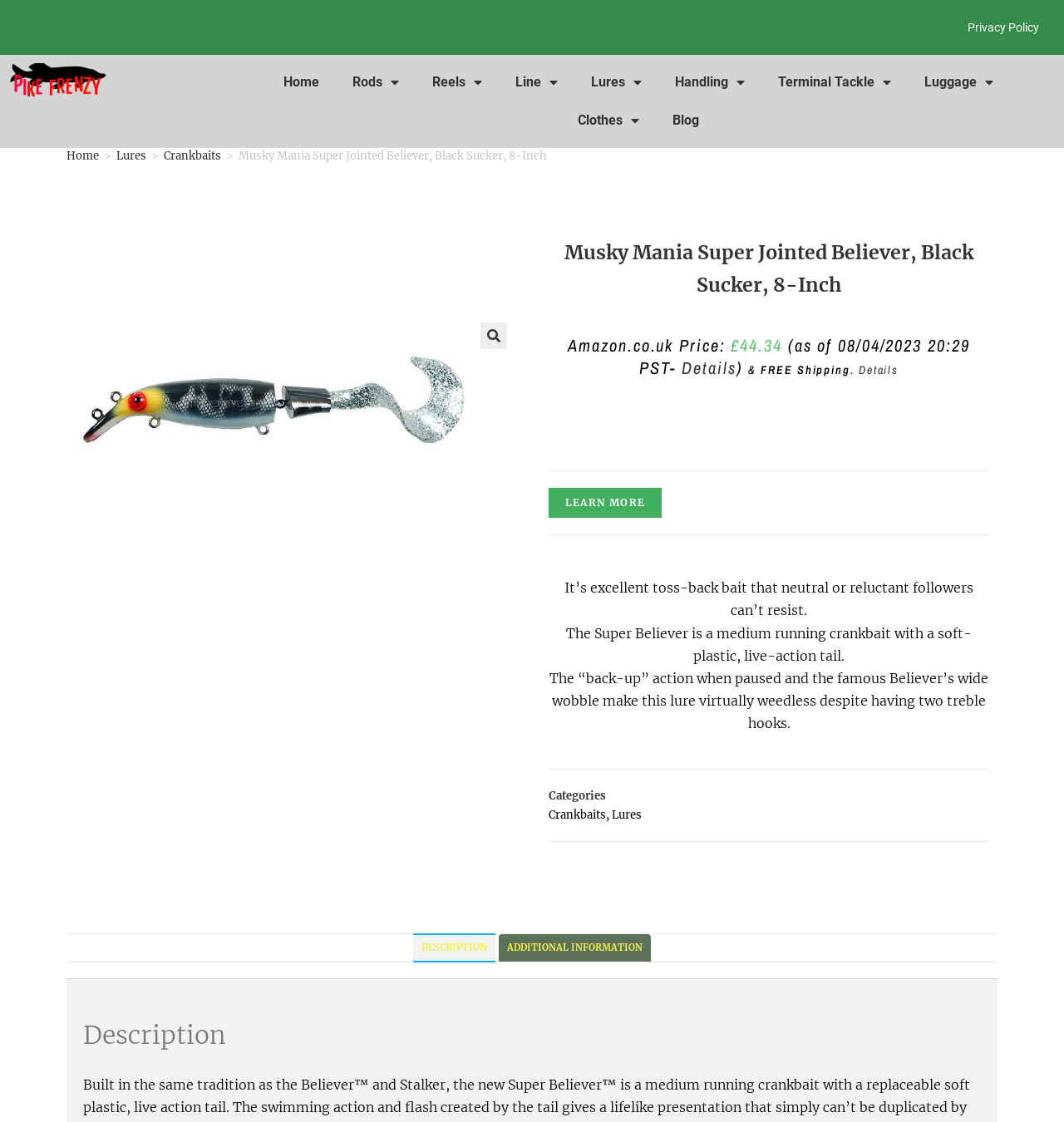Please provide a short answer using a single word or phrase for the question:
What is the shipping policy for this product?

FREE Shipping